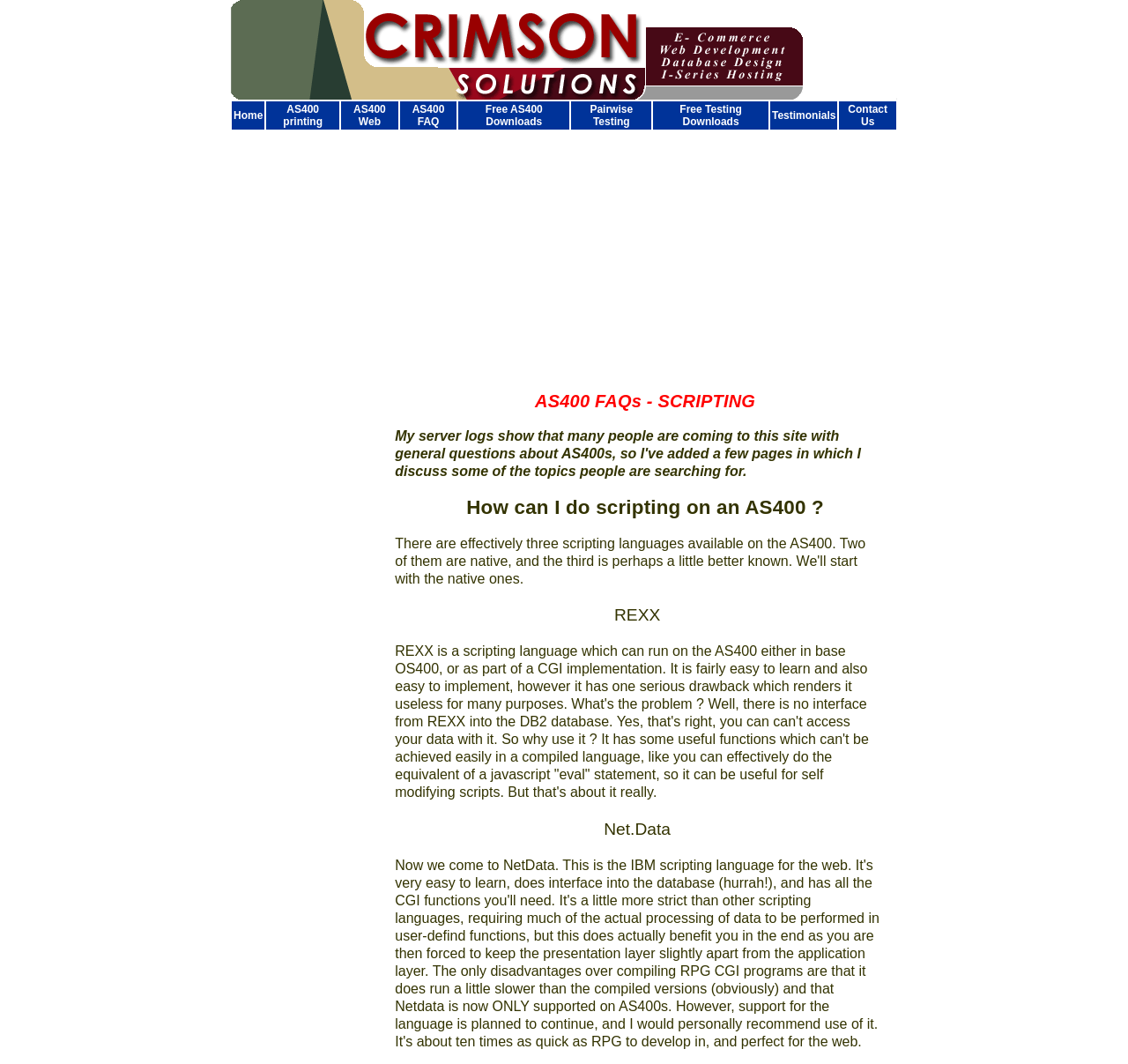What is the topic of the webpage section with heading 'AS400 FAQs - SCRIPTING'?
Kindly answer the question with as much detail as you can.

The webpage section with heading 'AS400 FAQs - SCRIPTING' discusses scripting on AS400, including topics like REXX and Net.Data.